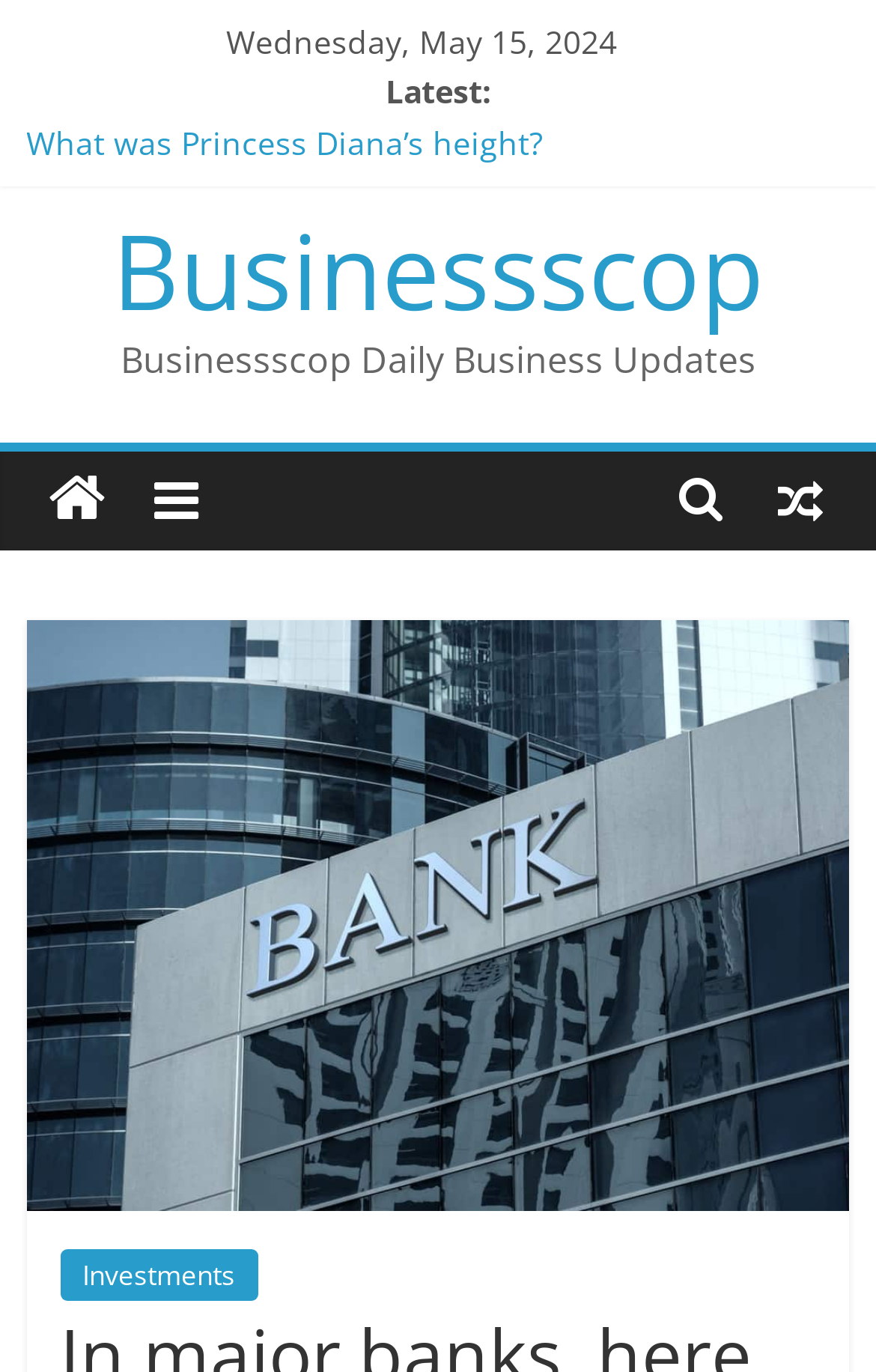Provide your answer in a single word or phrase: 
What is the topic of the main image?

major banks